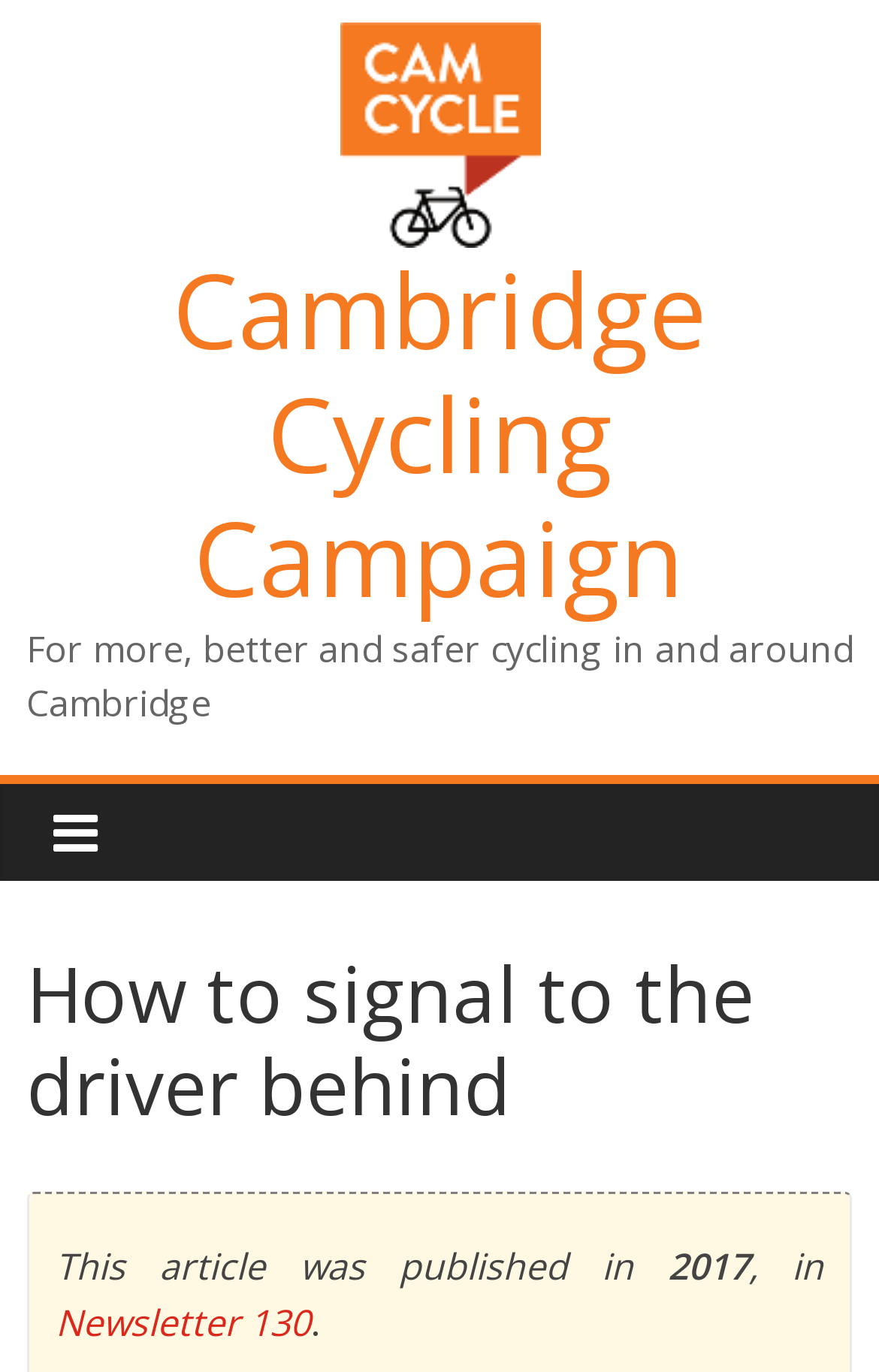Bounding box coordinates must be specified in the format (top-left x, top-left y, bottom-right x, bottom-right y). All values should be floating point numbers between 0 and 1. What are the bounding box coordinates of the UI element described as: Illuminated Site of the Week

None